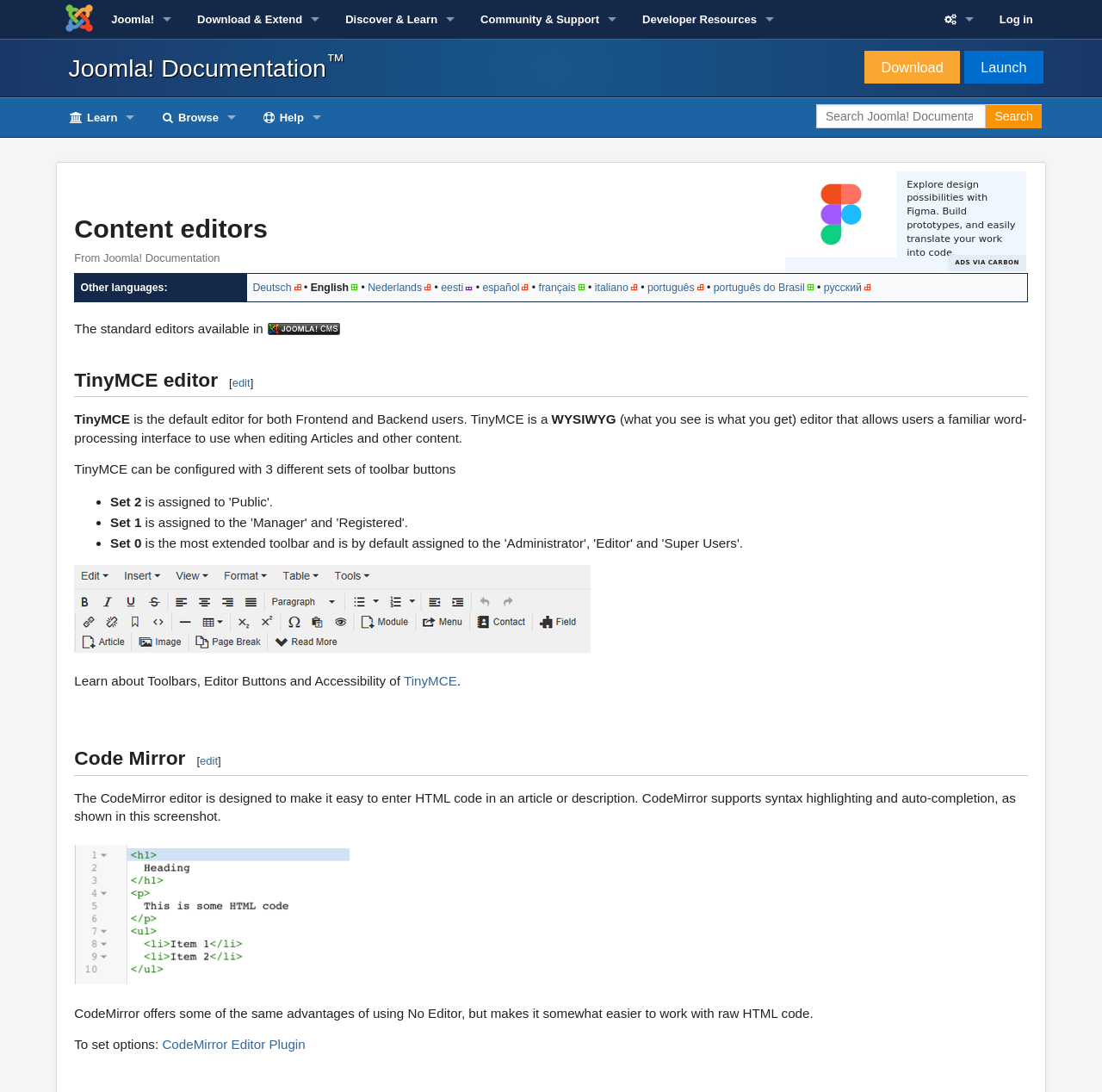Detail the features and information presented on the webpage.

The webpage is about Content Editors in Joomla! Documentation. At the top, there is a header section with several links, including "Joomla!", "Download & Extend", "Discover & Learn", "Community & Support", and "Developer Resources". On the right side of the header, there are links to "Log in" and a search box with a "Search" button.

Below the header, there is a main content section with a heading "Content editors" and a subheading "From Joomla! Documentation". On the right side of the main content section, there is a sidebar with links to "ads via Carbon" and a promotional message about Figma.

The main content section is divided into several sections. The first section is about the standard editors available in Joomla, with a link to "Joomla multi" and an image. The second section is about the TinyMCE editor, which is the default editor for both frontend and backend users. This section includes a heading, a paragraph of text, and a list of three sets of toolbar buttons.

The third section is about the Code Mirror editor, which is designed for entering HTML code. This section includes a heading, a paragraph of text, and a screenshot of the CodeMirror editor. There is also a description list with a link to an image.

Throughout the main content section, there are several links to other pages, including "Help30-editor-tinymce-advanced-en.png" and "CodeMirror Editor Plugin". There are also several images, including "Joomla! Documentation" and "ads via Carbon".